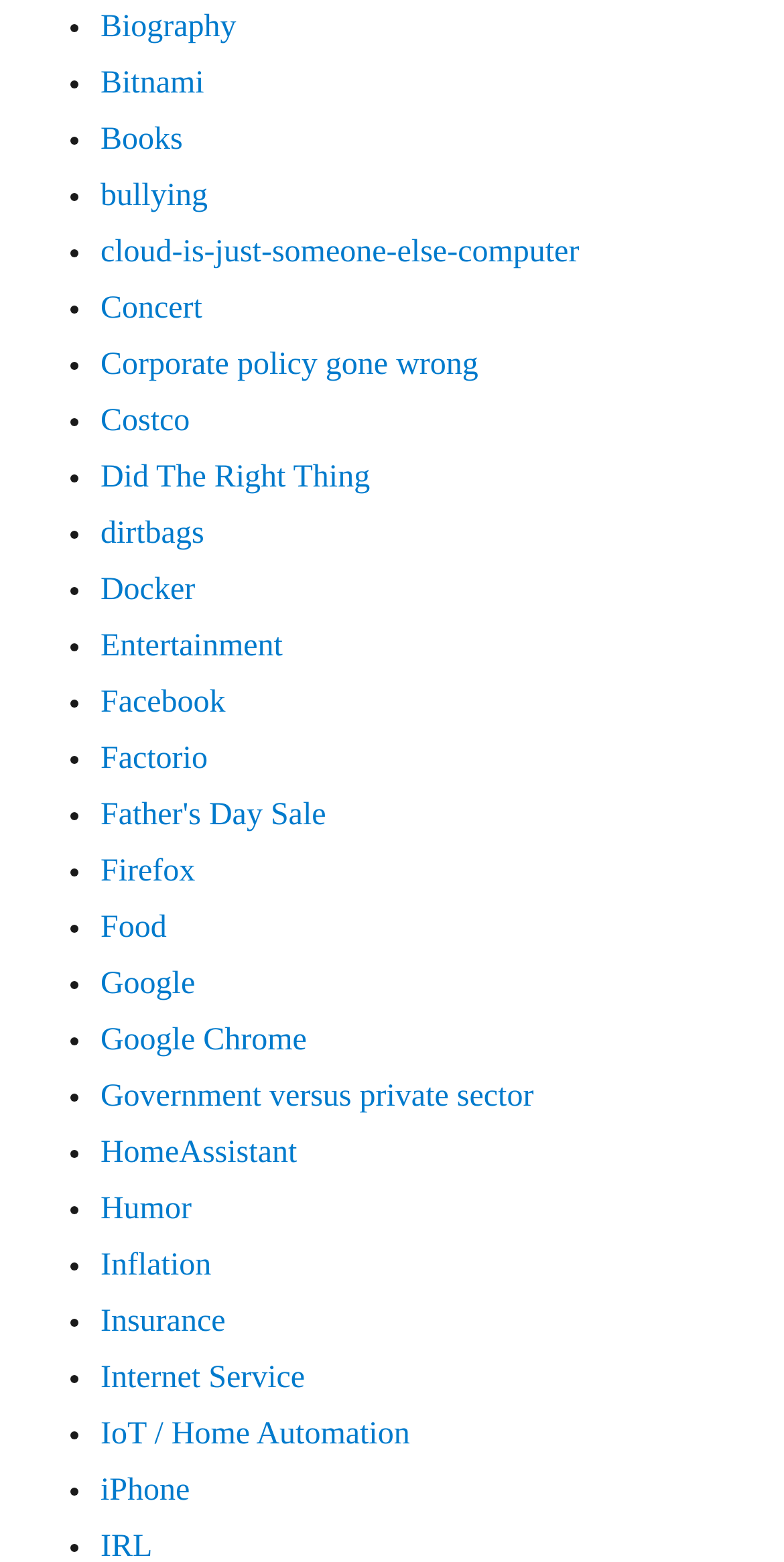Highlight the bounding box coordinates of the element that should be clicked to carry out the following instruction: "Click on Biography". The coordinates must be given as four float numbers ranging from 0 to 1, i.e., [left, top, right, bottom].

[0.128, 0.007, 0.301, 0.029]